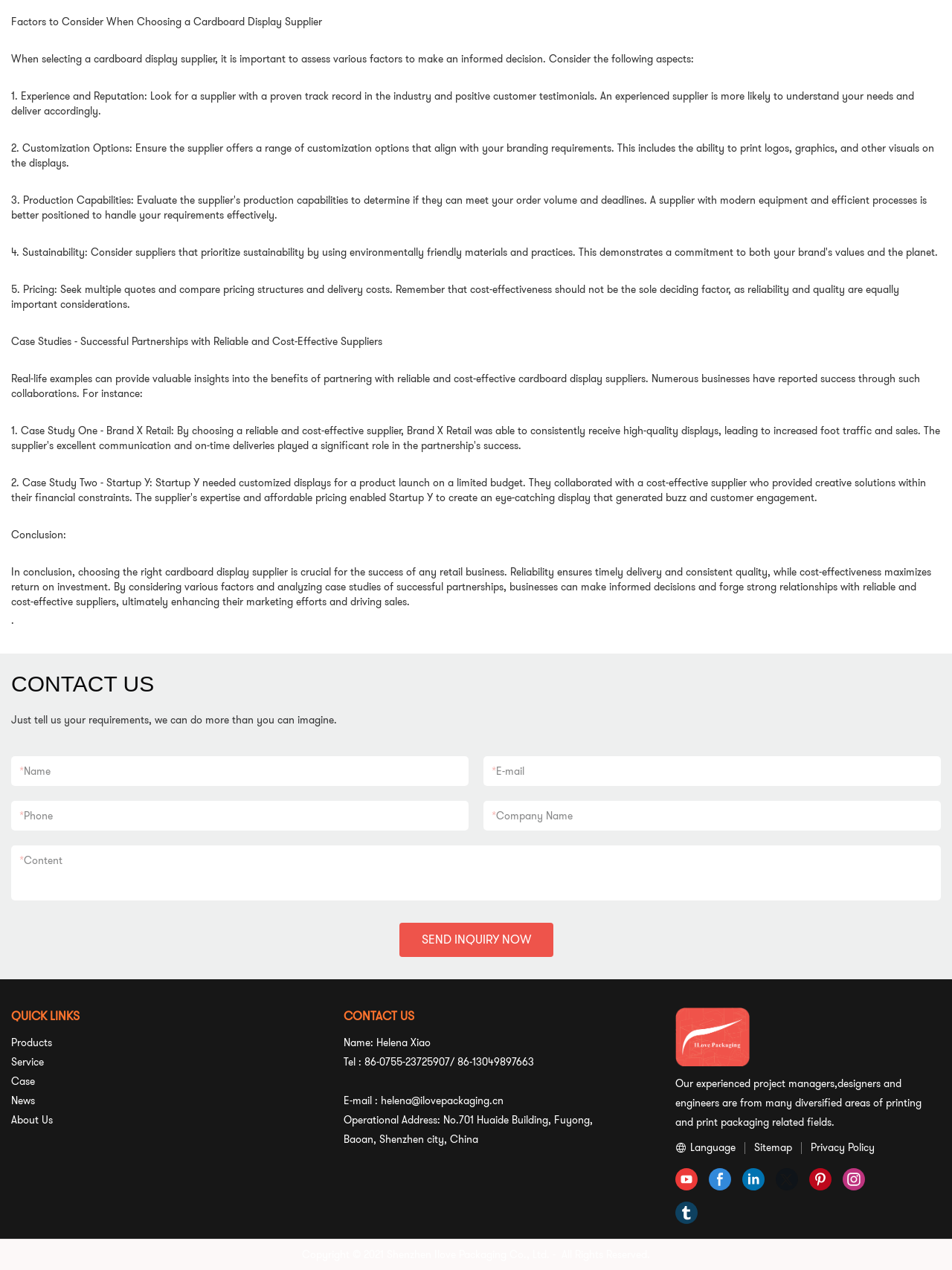What is the importance of experience and reputation in choosing a cardboard display supplier? Please answer the question using a single word or phrase based on the image.

To understand your needs and deliver accordingly